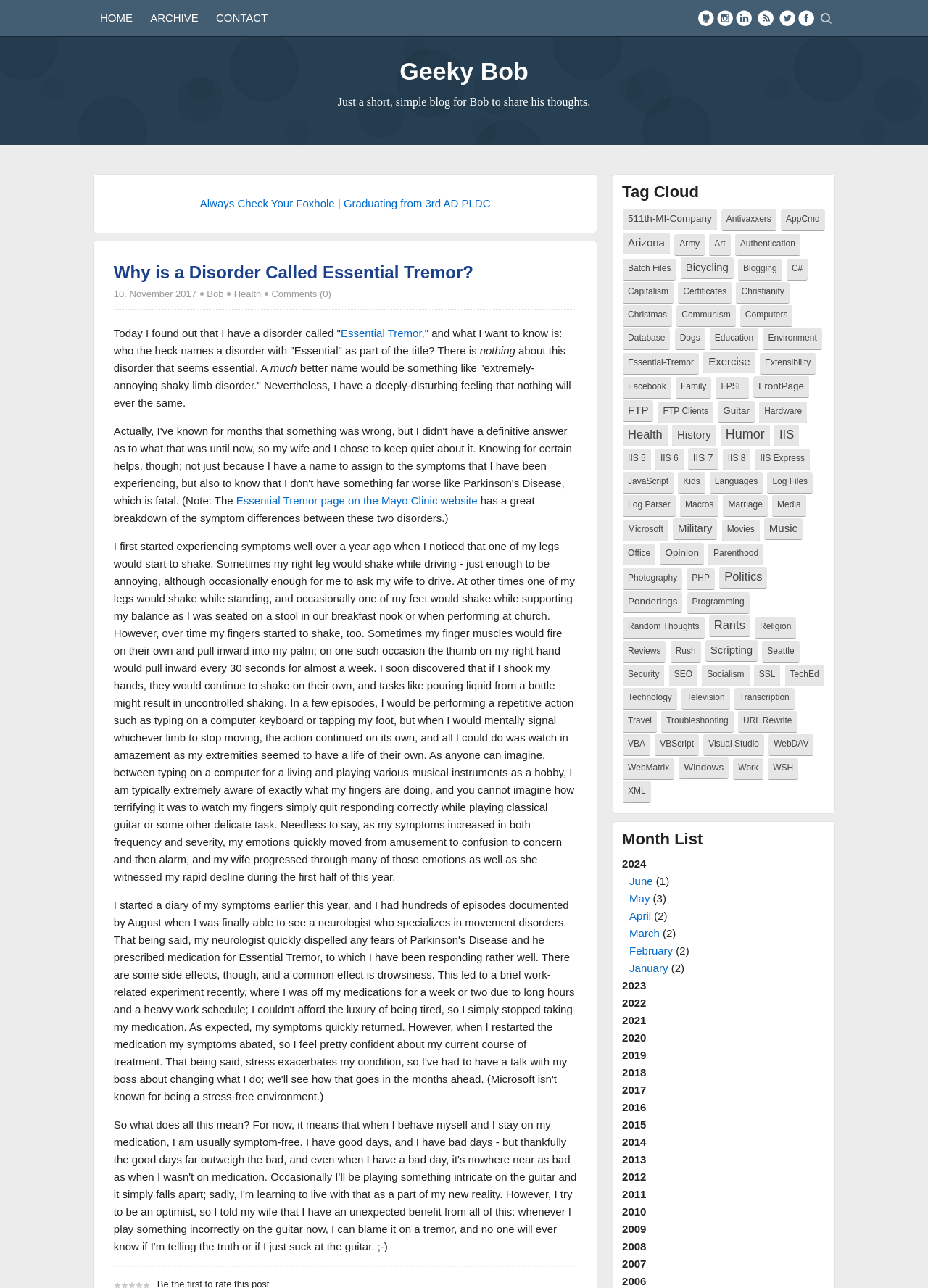What is the category of the tag 'Health' in the tag cloud?
Please answer the question as detailed as possible based on the image.

The category of the tag 'Health' in the tag cloud can be found in the link element with the text 'Health' which is located in the tag cloud section at the bottom of the webpage.